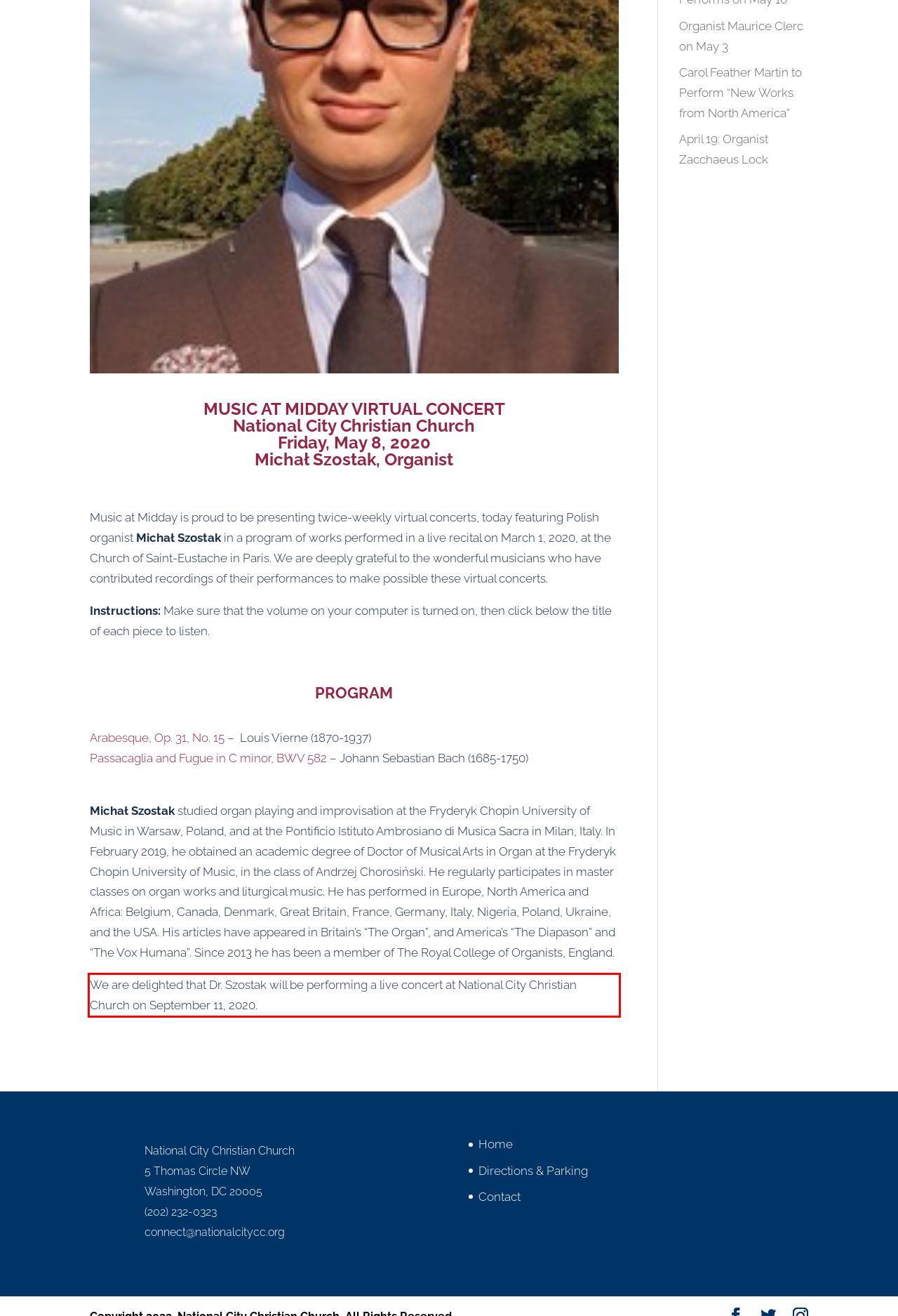Given a screenshot of a webpage containing a red bounding box, perform OCR on the text within this red bounding box and provide the text content.

We are delighted that Dr. Szostak will be performing a live concert at National City Christian Church on September 11, 2020.